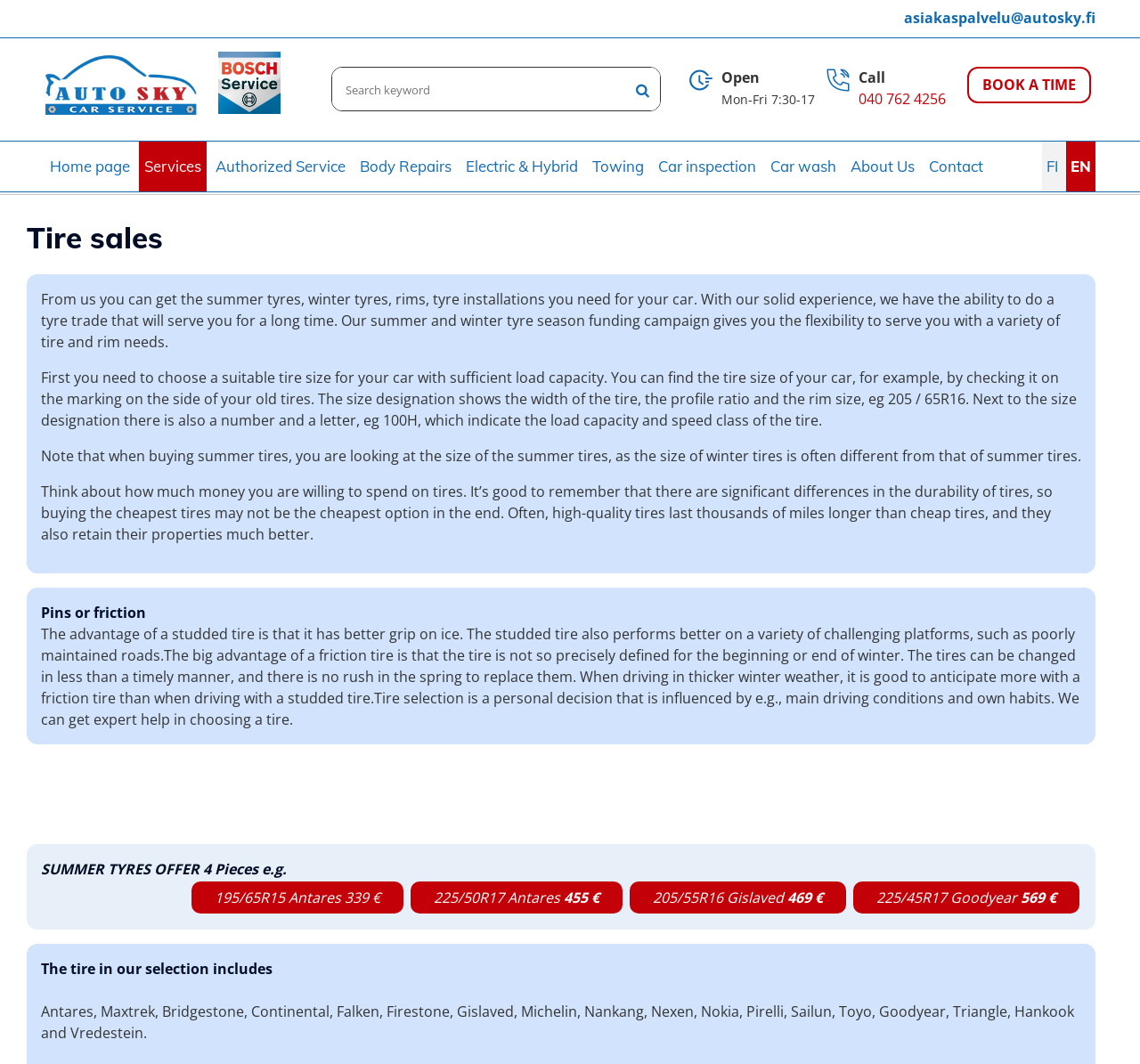Locate the bounding box coordinates of the element that needs to be clicked to carry out the instruction: "Contact Autosky". The coordinates should be given as four float numbers ranging from 0 to 1, i.e., [left, top, right, bottom].

[0.753, 0.084, 0.83, 0.102]